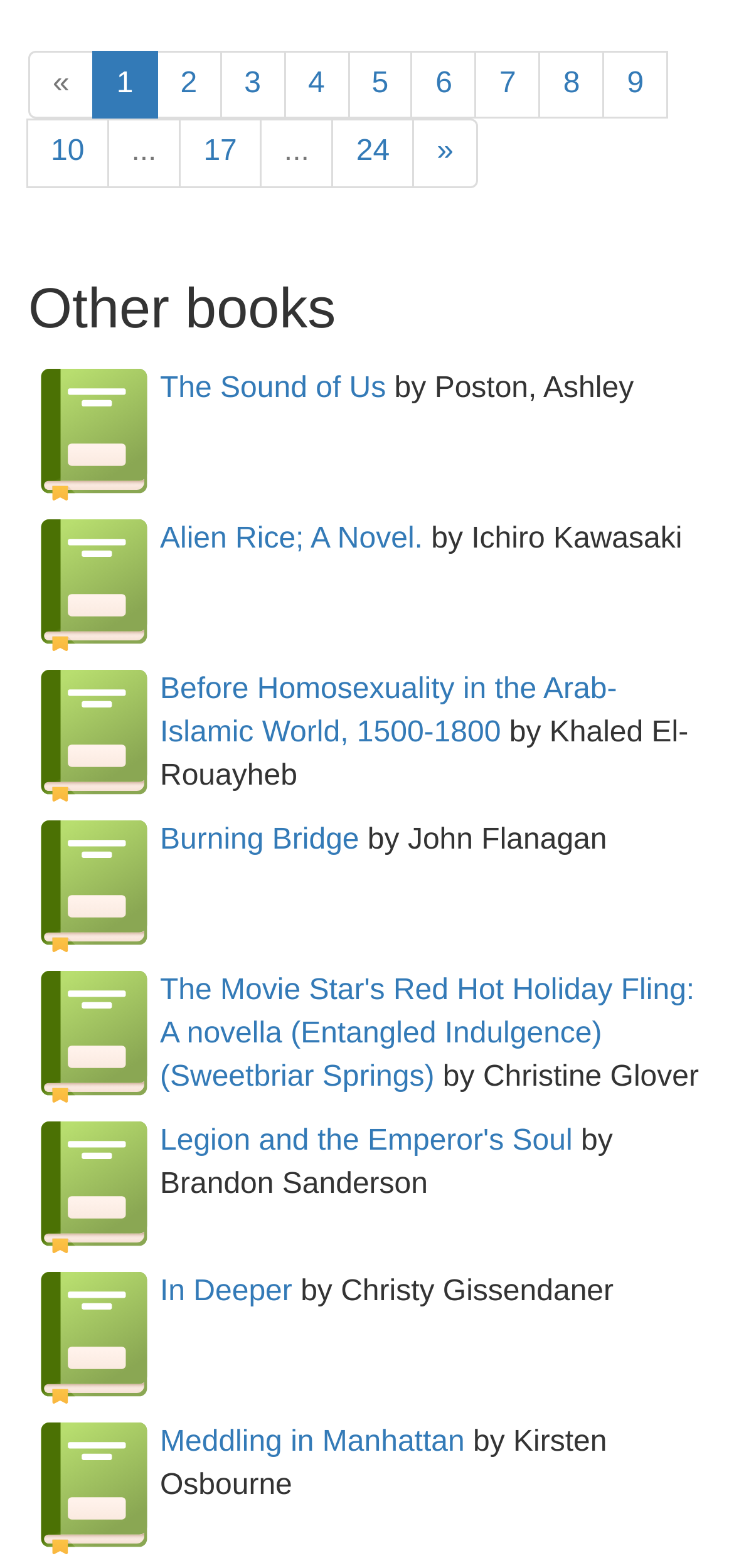Find the bounding box coordinates of the clickable element required to execute the following instruction: "view book details of The Sound of Us". Provide the coordinates as four float numbers between 0 and 1, i.e., [left, top, right, bottom].

[0.218, 0.238, 0.526, 0.258]